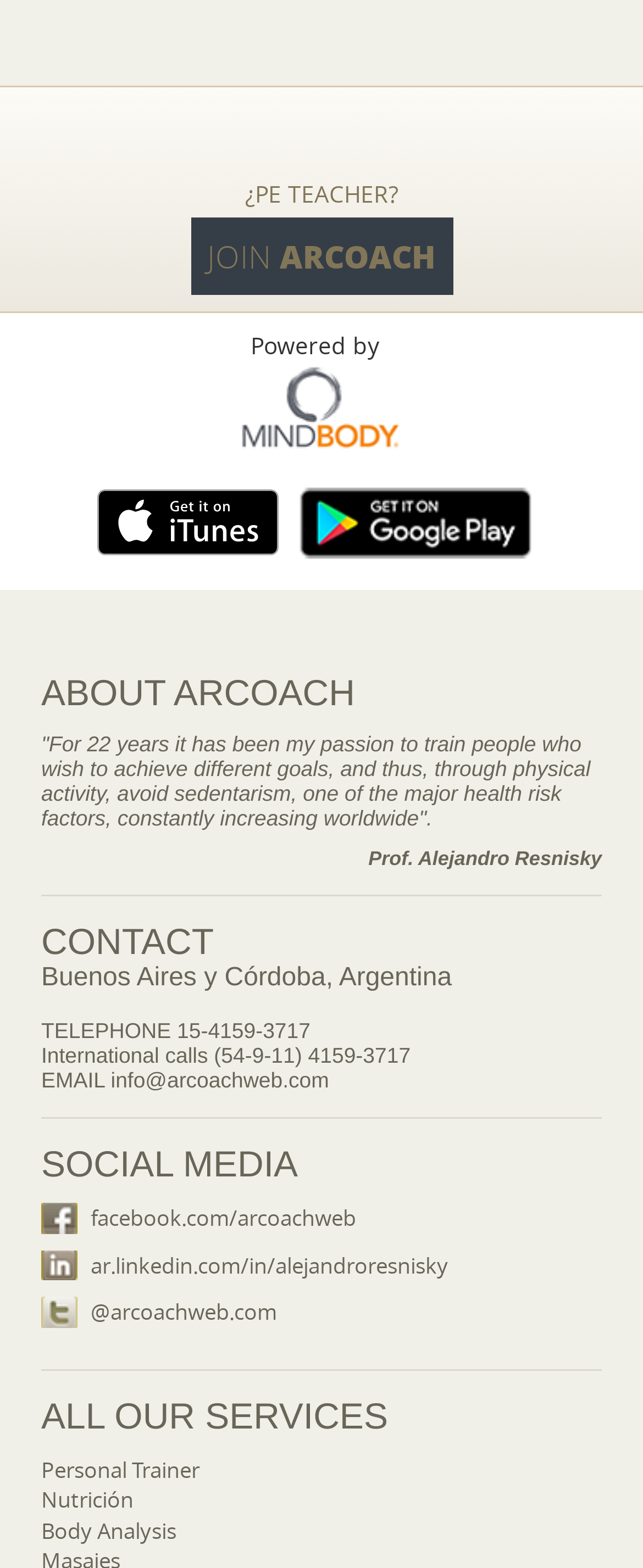Please find the bounding box coordinates of the element that needs to be clicked to perform the following instruction: "Click the 'JOIN ARCOACH' link". The bounding box coordinates should be four float numbers between 0 and 1, represented as [left, top, right, bottom].

[0.296, 0.139, 0.704, 0.188]